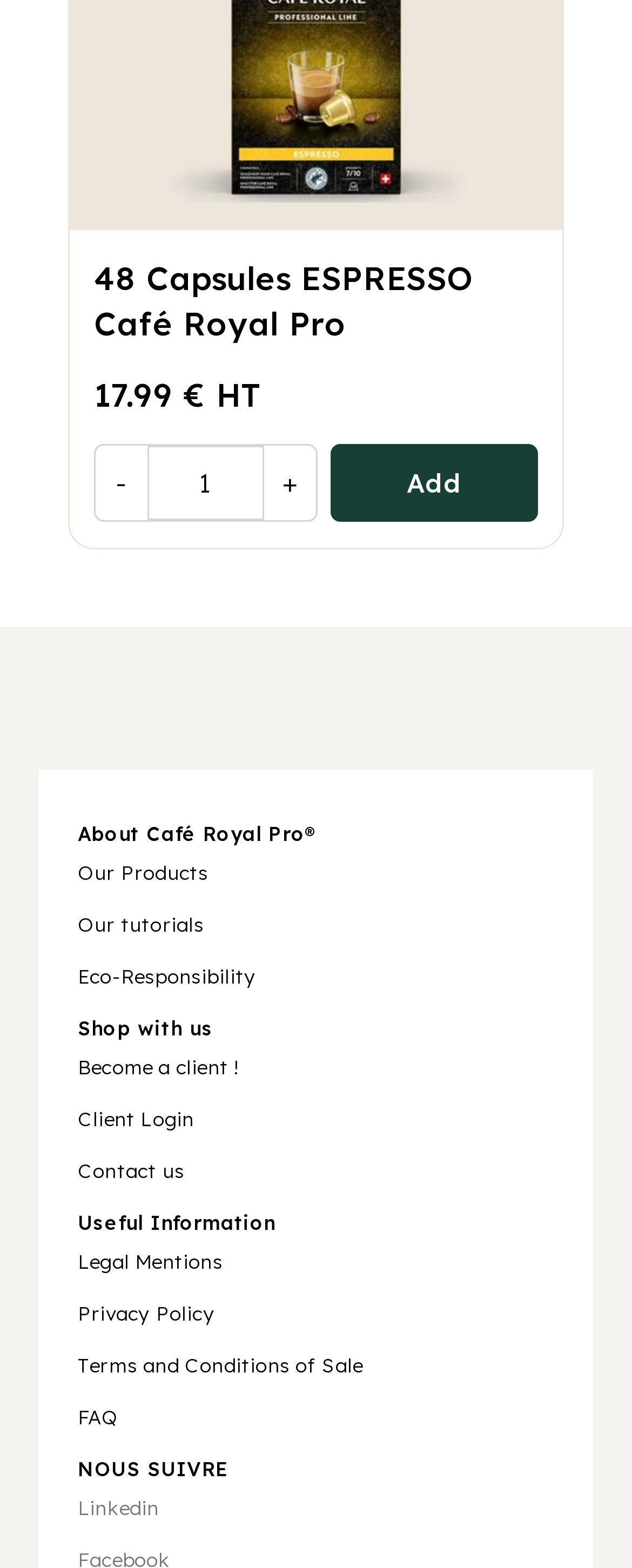Please answer the following question using a single word or phrase: 
What are the different sections on the webpage?

About, Shop, Useful Information, NOUS SUIVRE